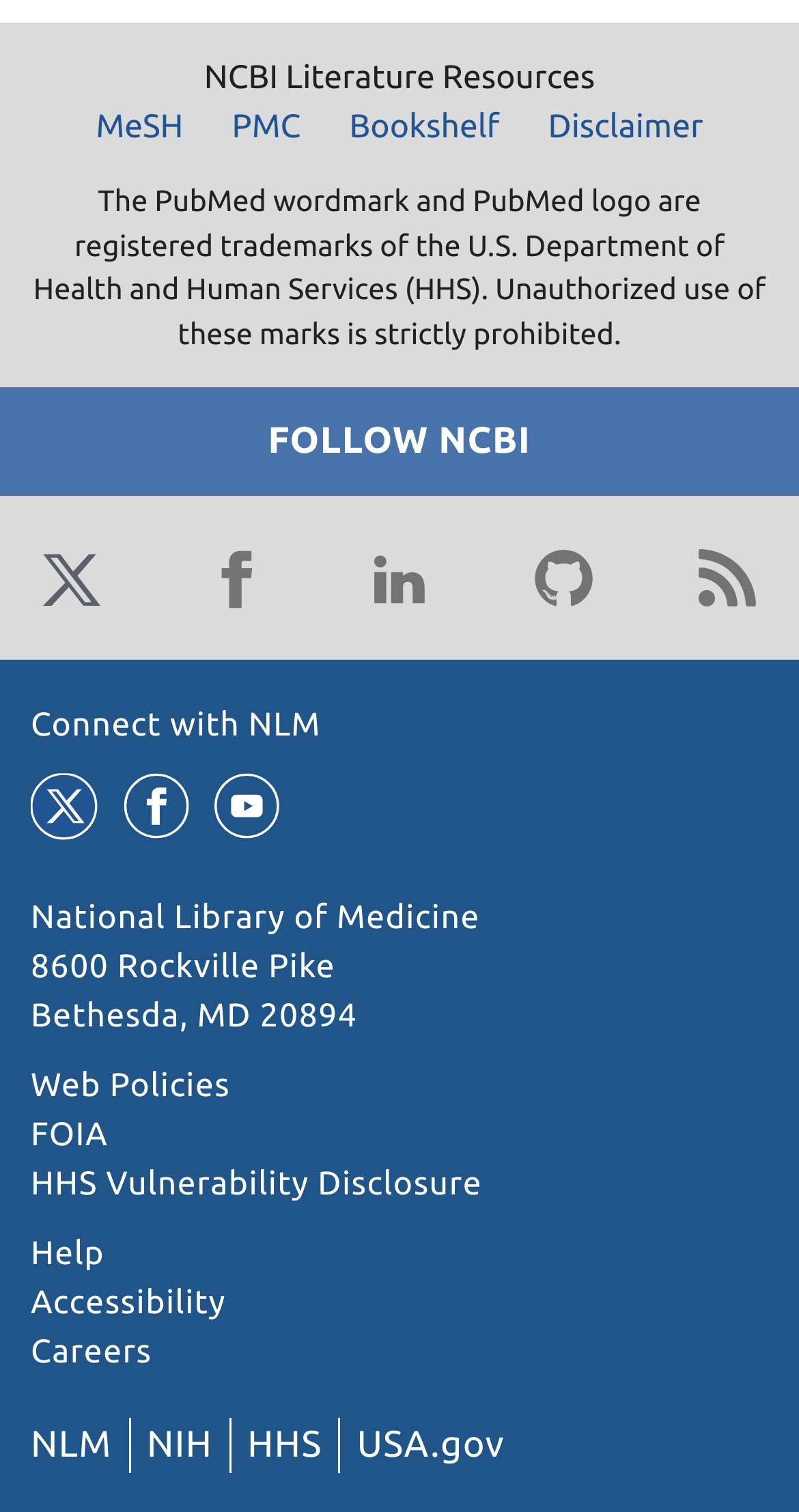Identify the bounding box coordinates for the UI element that matches this description: "Web Policies".

[0.038, 0.706, 0.288, 0.731]